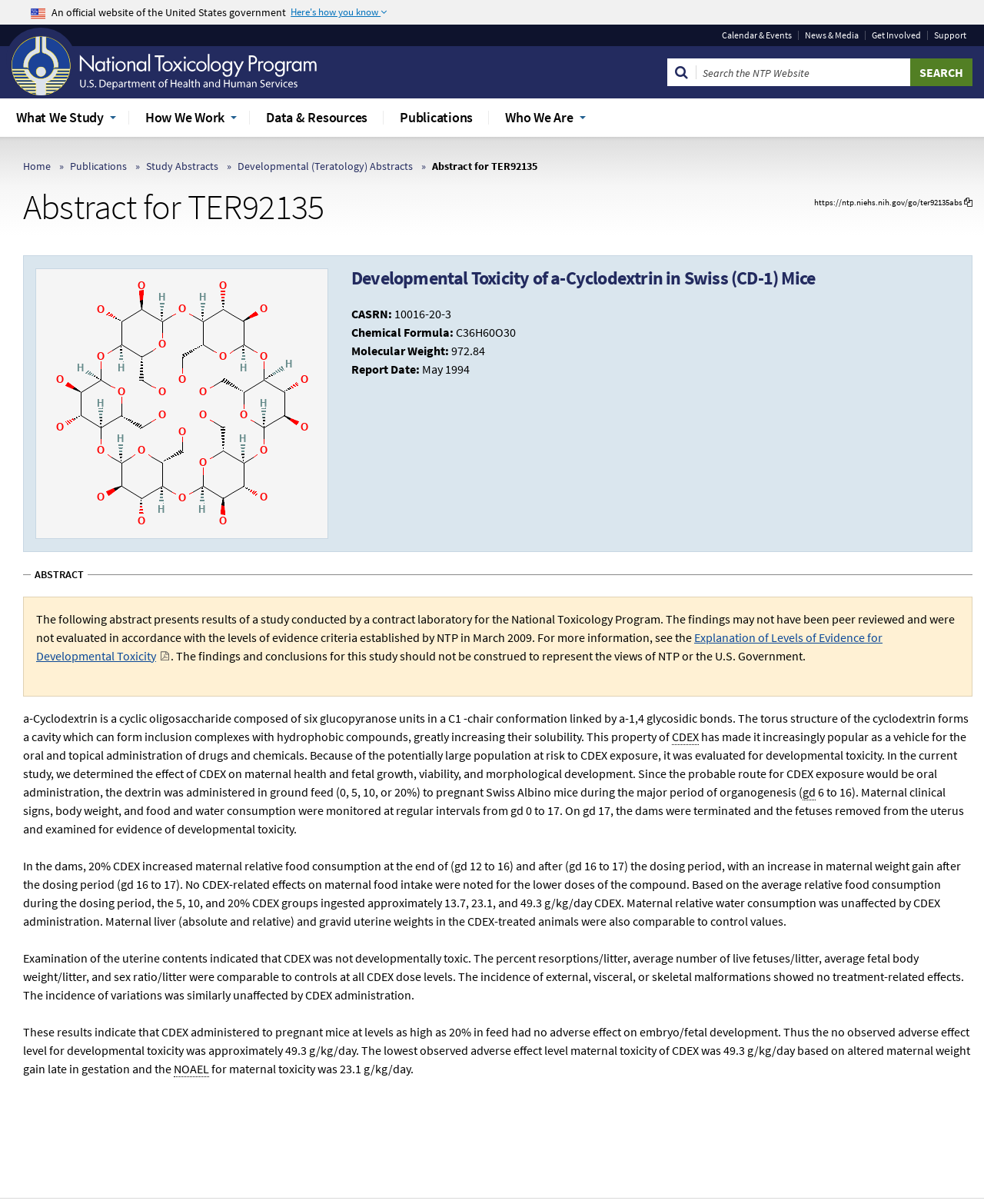Please provide the bounding box coordinates for the element that needs to be clicked to perform the instruction: "Click on the 'News & Media' link". The coordinates must consist of four float numbers between 0 and 1, formatted as [left, top, right, bottom].

[0.812, 0.026, 0.879, 0.033]